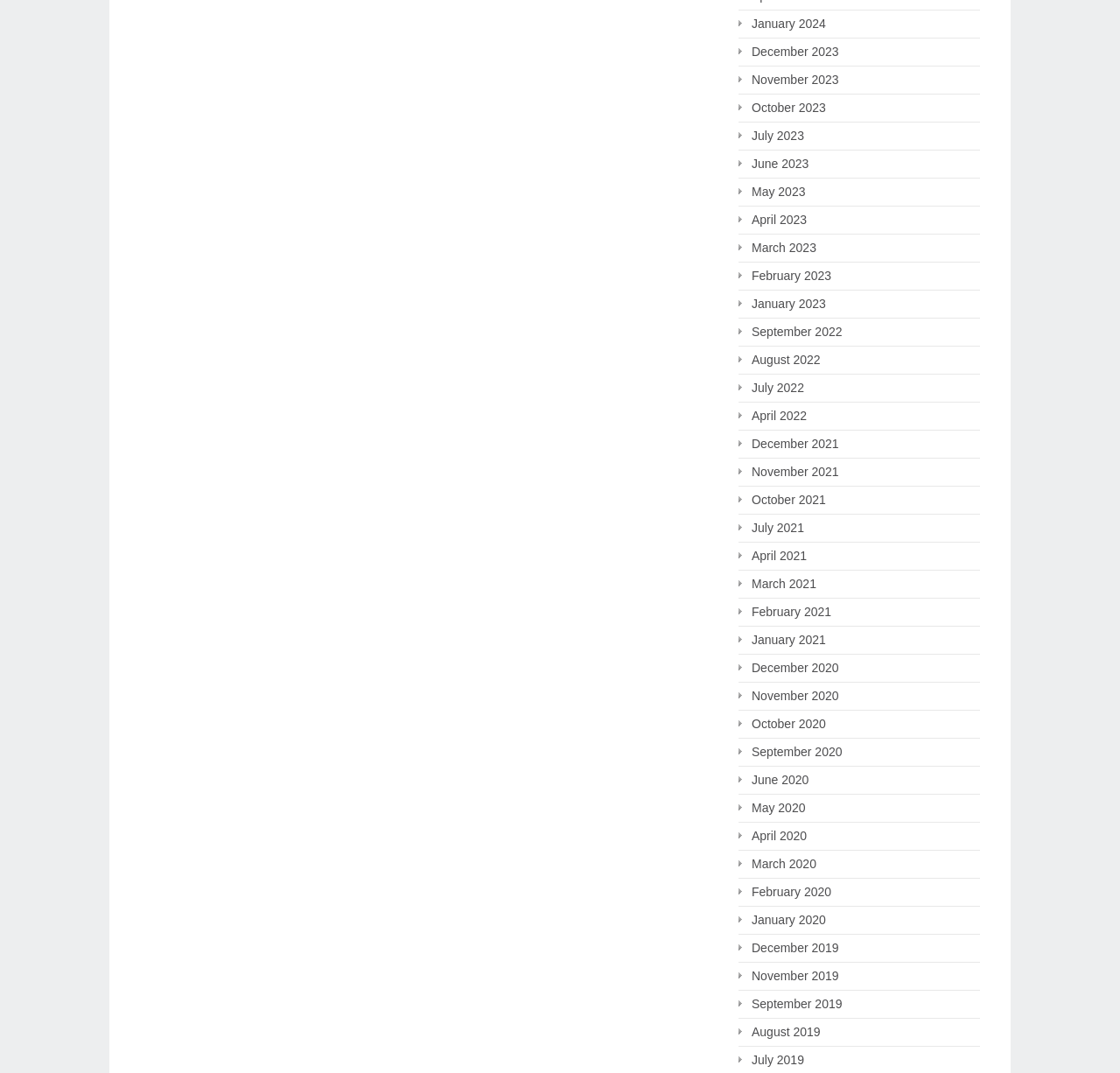Identify the bounding box coordinates of the part that should be clicked to carry out this instruction: "Browse November 2023".

[0.659, 0.064, 0.749, 0.084]